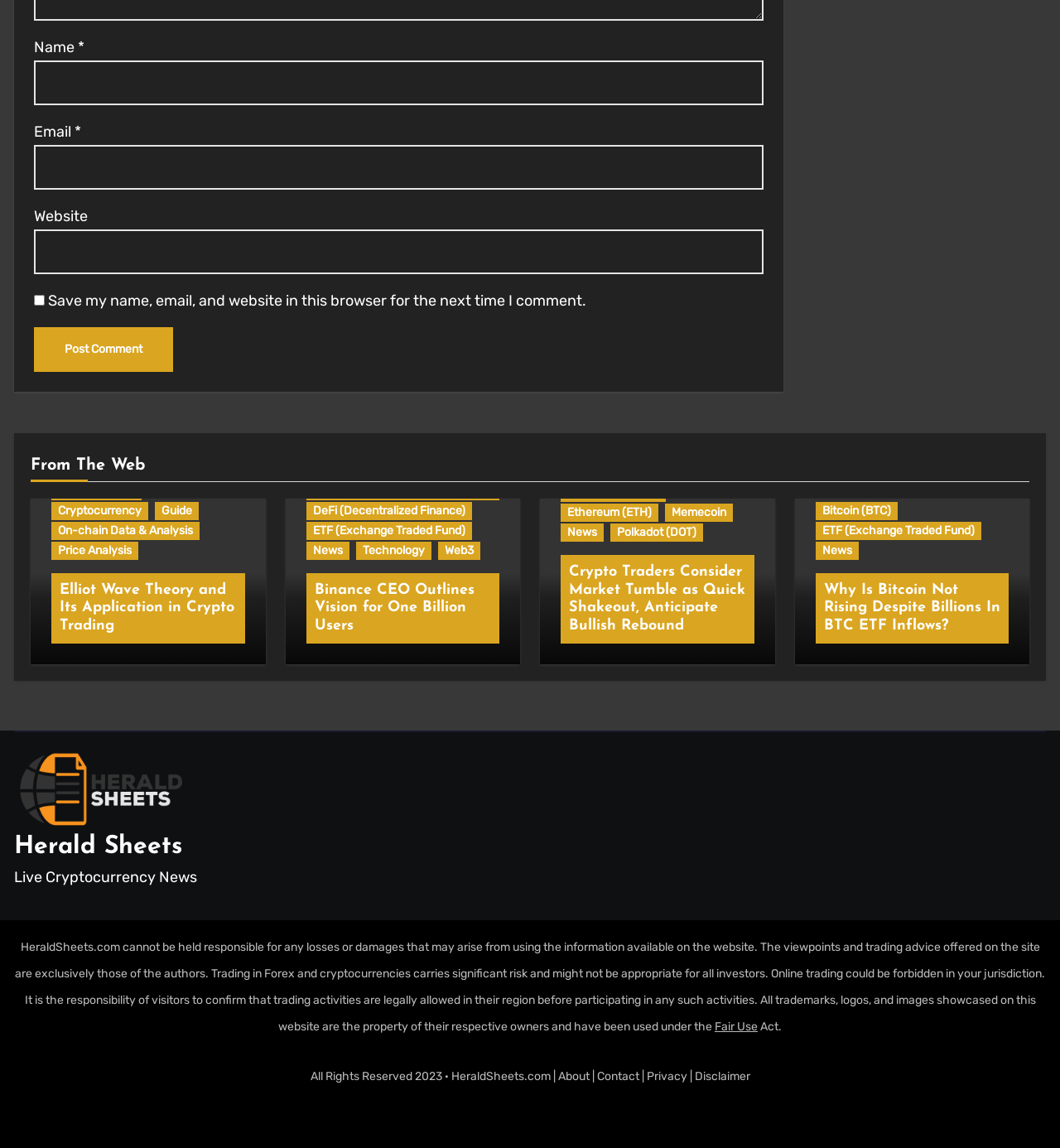Please indicate the bounding box coordinates for the clickable area to complete the following task: "Click Post Comment". The coordinates should be specified as four float numbers between 0 and 1, i.e., [left, top, right, bottom].

[0.032, 0.285, 0.163, 0.324]